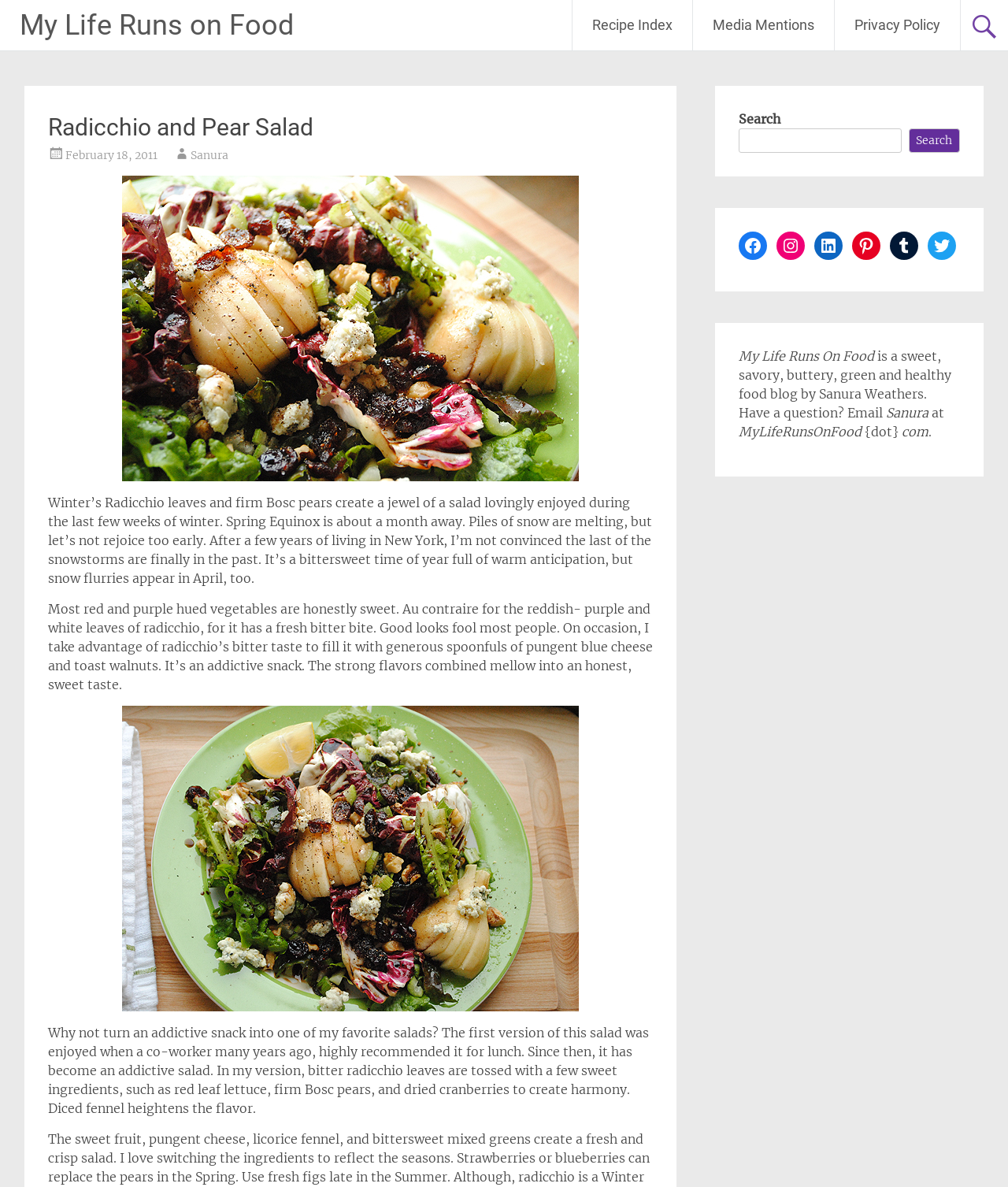Locate the UI element described as follows: "parent_node: Search name="s"". Return the bounding box coordinates as four float numbers between 0 and 1 in the order [left, top, right, bottom].

[0.733, 0.108, 0.894, 0.128]